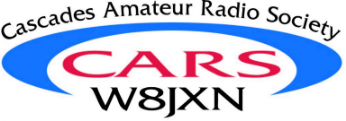Based on the image, please elaborate on the answer to the following question:
What is the call sign of the society?

The call sign 'W8JXN' is featured in a sleek black font below the acronym 'CARS', signifying the society's licensed amateur radio identifier.